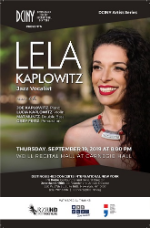Answer the following in one word or a short phrase: 
What is the title of Lela Kaplowitz's new album?

To One